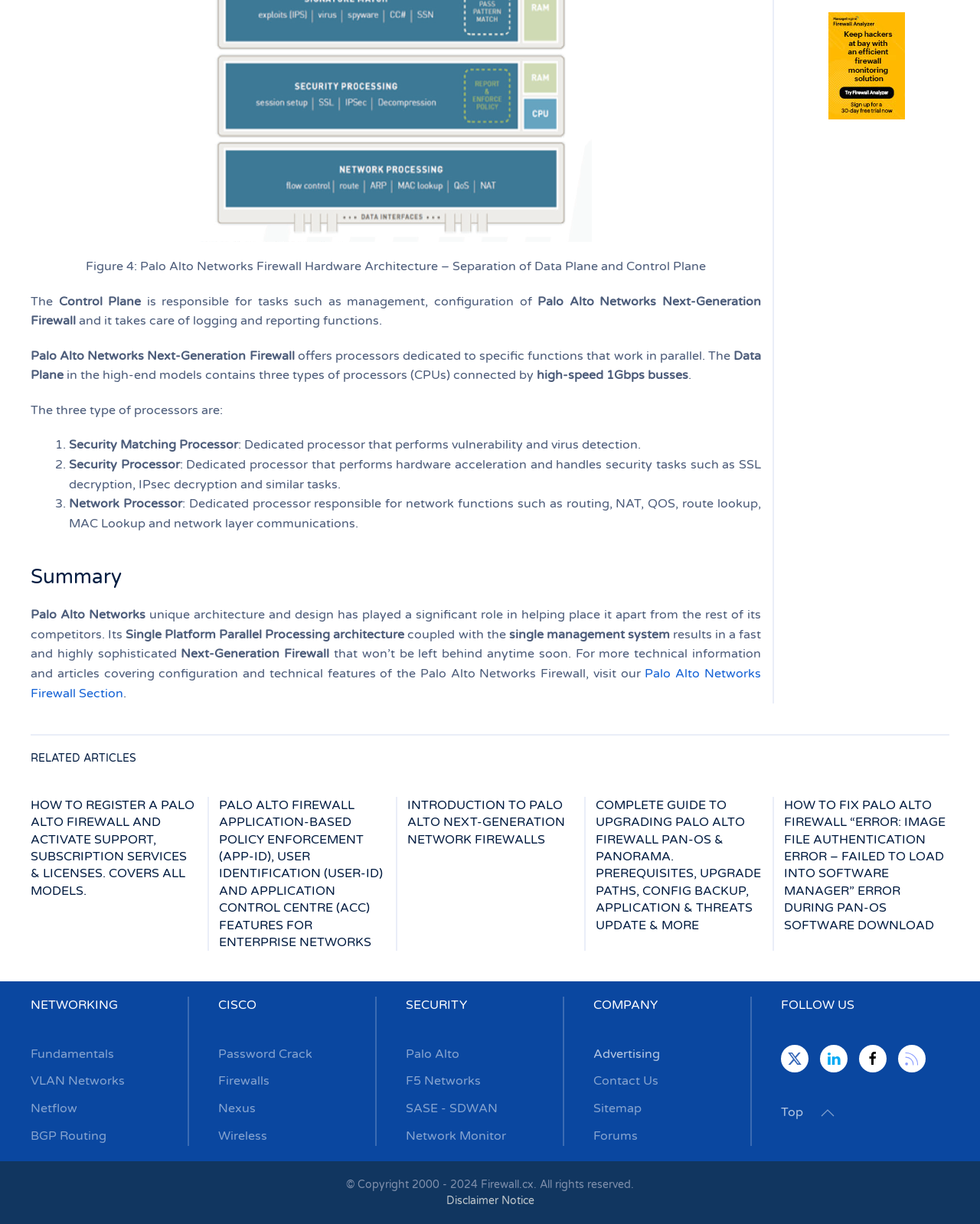Provide a one-word or short-phrase response to the question:
What are the three types of processors in the Data Plane?

Security Matching Processor, Security Processor, Network Processor